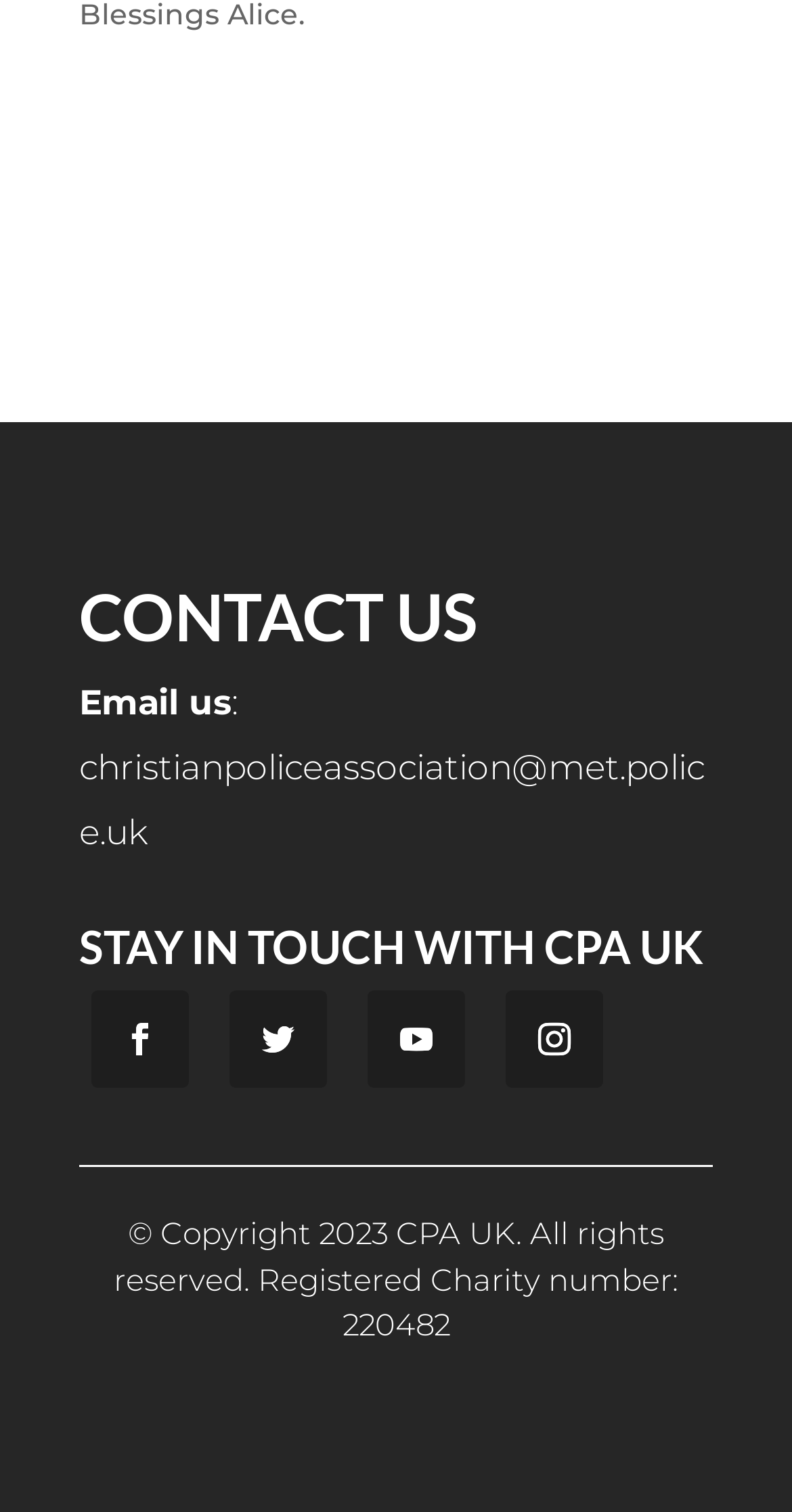From the webpage screenshot, identify the region described by Follow. Provide the bounding box coordinates as (top-left x, top-left y, bottom-right x, bottom-right y), with each value being a floating point number between 0 and 1.

[0.29, 0.656, 0.413, 0.72]